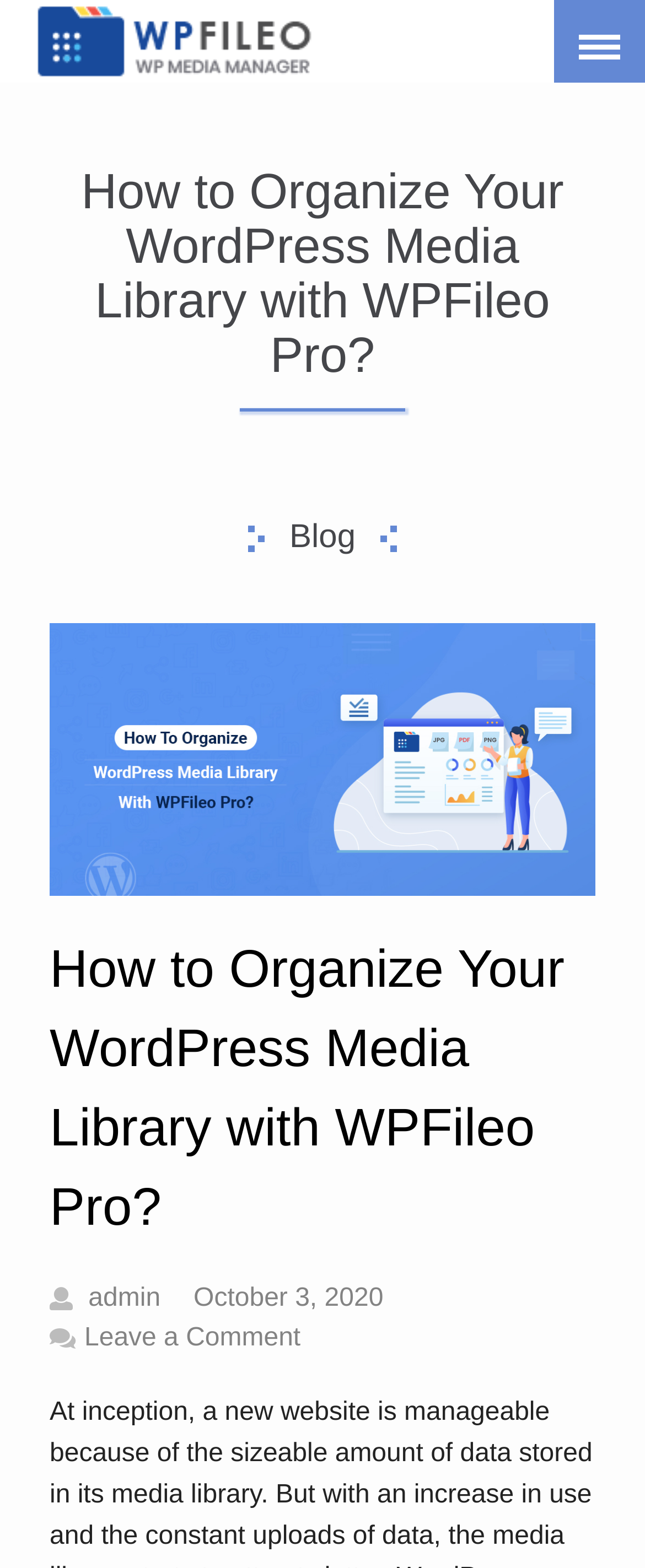Illustrate the webpage with a detailed description.

The webpage is about organizing WordPress media files using the WPFileo plugin. At the top right corner, there is a link. The main heading "How to Organize Your WordPress Media Library with WPFileo Pro?" is prominently displayed near the top of the page, taking up a significant portion of the width. Below this heading, there is a smaller heading "Blog" positioned roughly in the middle of the page. Under the "Blog" heading, the same main heading "How to Organize Your WordPress Media Library with WPFileo Pro?" is repeated, but this time it's smaller and located closer to the middle of the page. 

To the right of the repeated main heading, there are three links: "admin", a date "October 3, 2020", and "Leave a Comment". The date link also contains a time element. The overall structure of the page suggests that it's a blog post discussing the use of WPFileo Pro to organize WordPress media files.